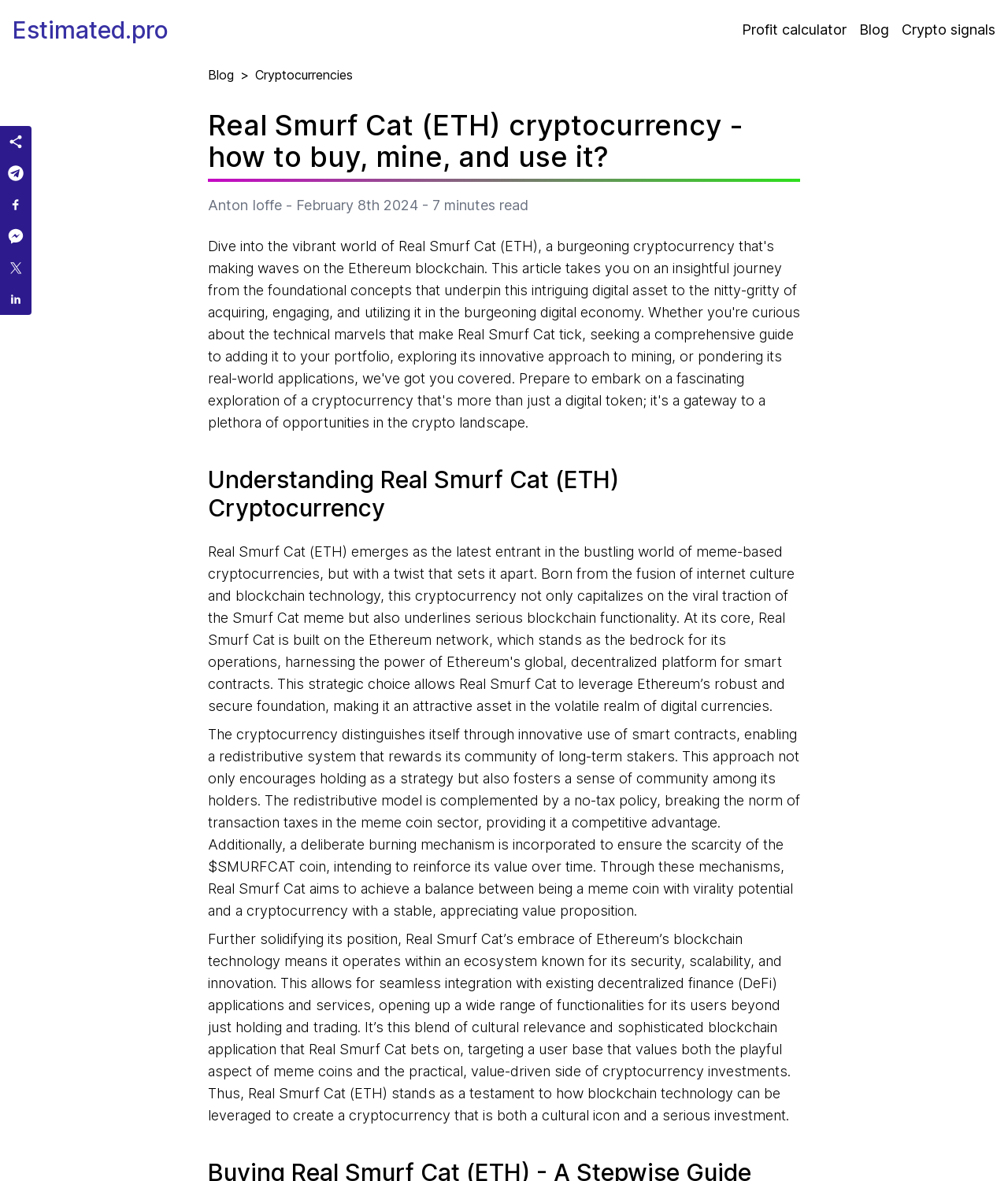Answer in one word or a short phrase: 
What is the blockchain technology used by Real Smurf Cat?

Ethereum's blockchain